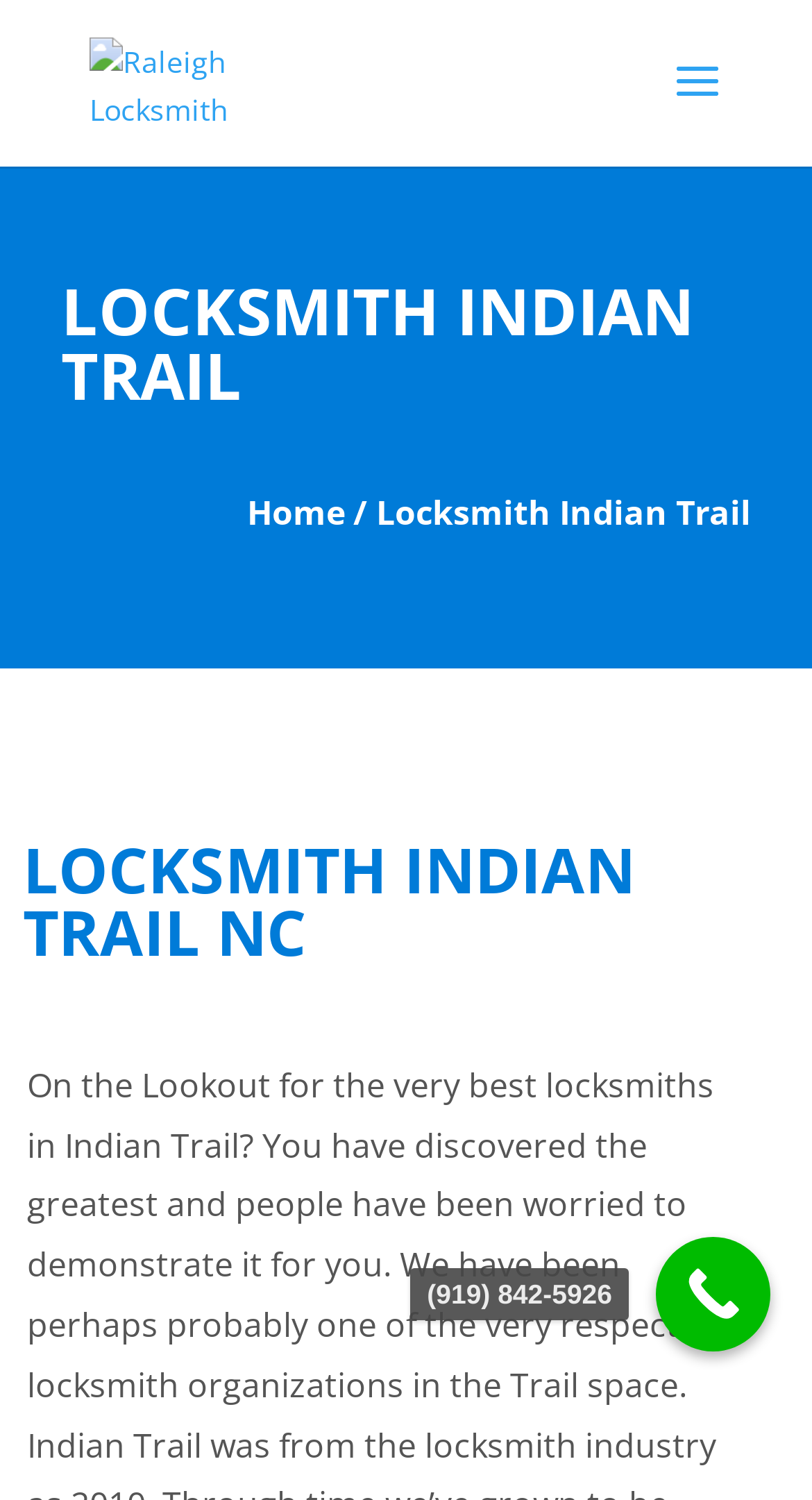What is the purpose of the call now button?
Please use the image to provide a one-word or short phrase answer.

To call the locksmith